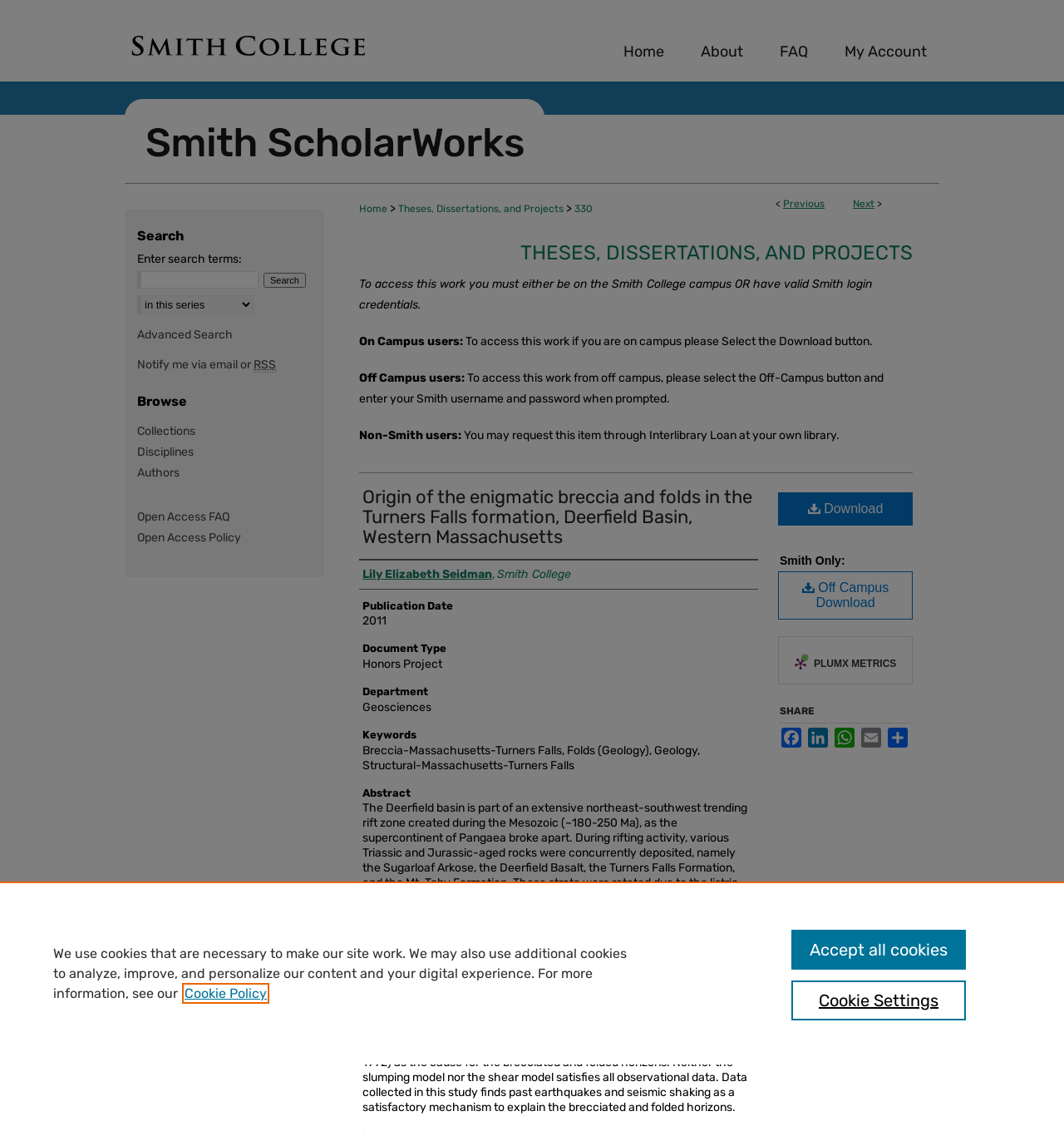What is the type of document?
Based on the visual content, answer with a single word or a brief phrase.

Honors Project